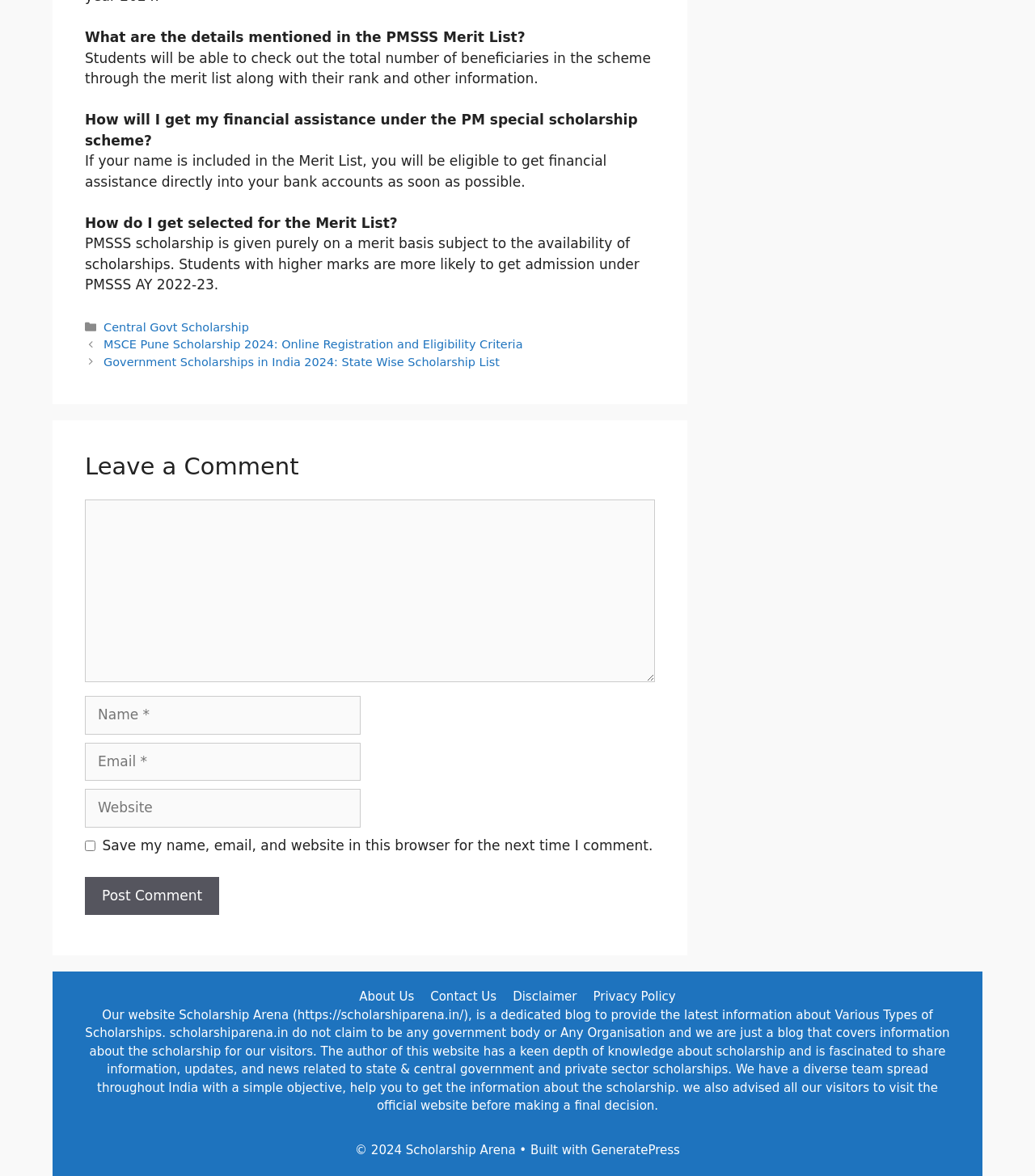Highlight the bounding box coordinates of the region I should click on to meet the following instruction: "Click on 'MSCE Pune Scholarship 2024: Online Registration and Eligibility Criteria'".

[0.1, 0.288, 0.505, 0.299]